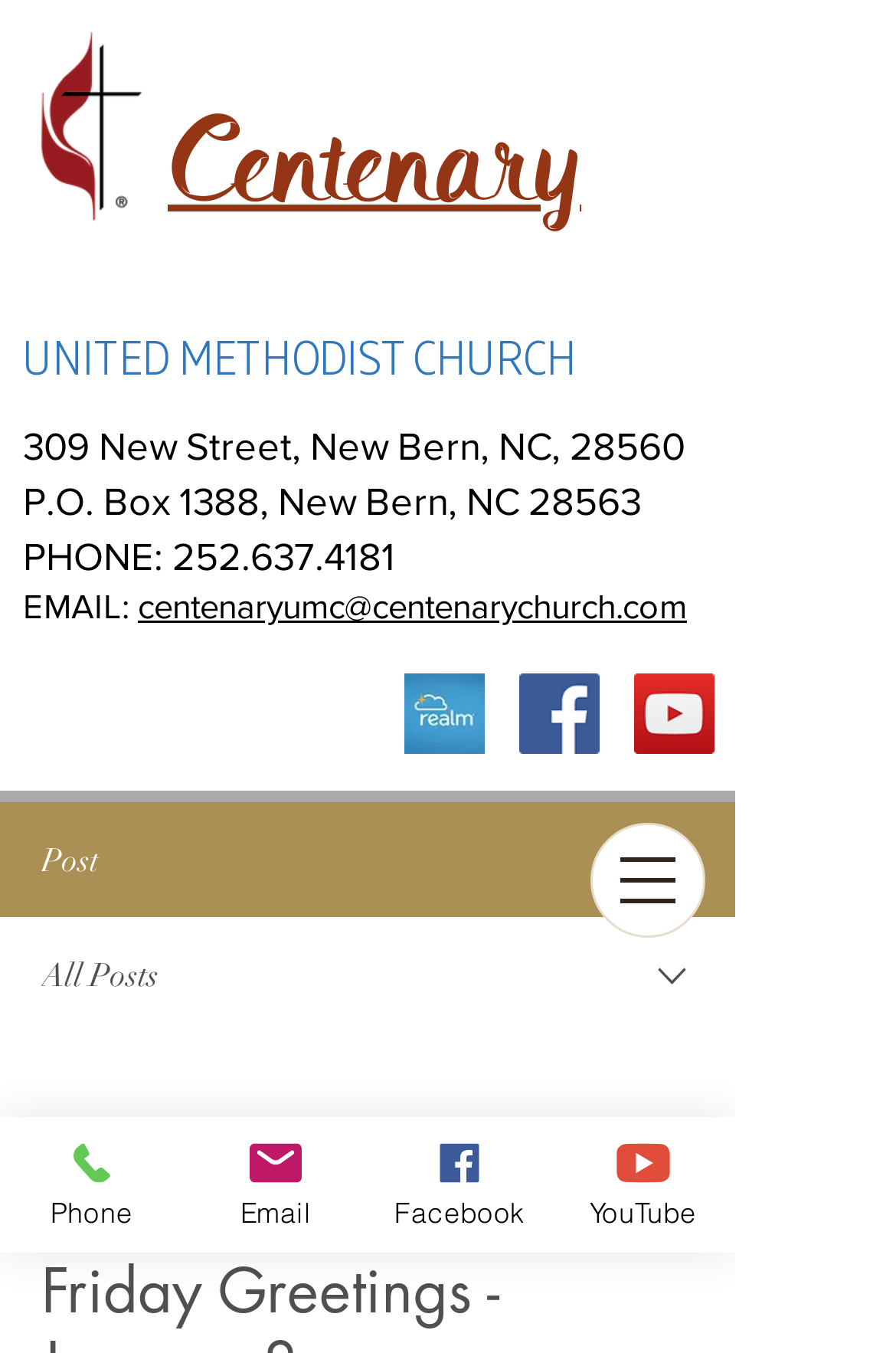Who is the author of the latest article?
Could you give a comprehensive explanation in response to this question?

The author of the latest article can be found in the combobox element which contains a link element 'Kathy Mitchell Admin'.